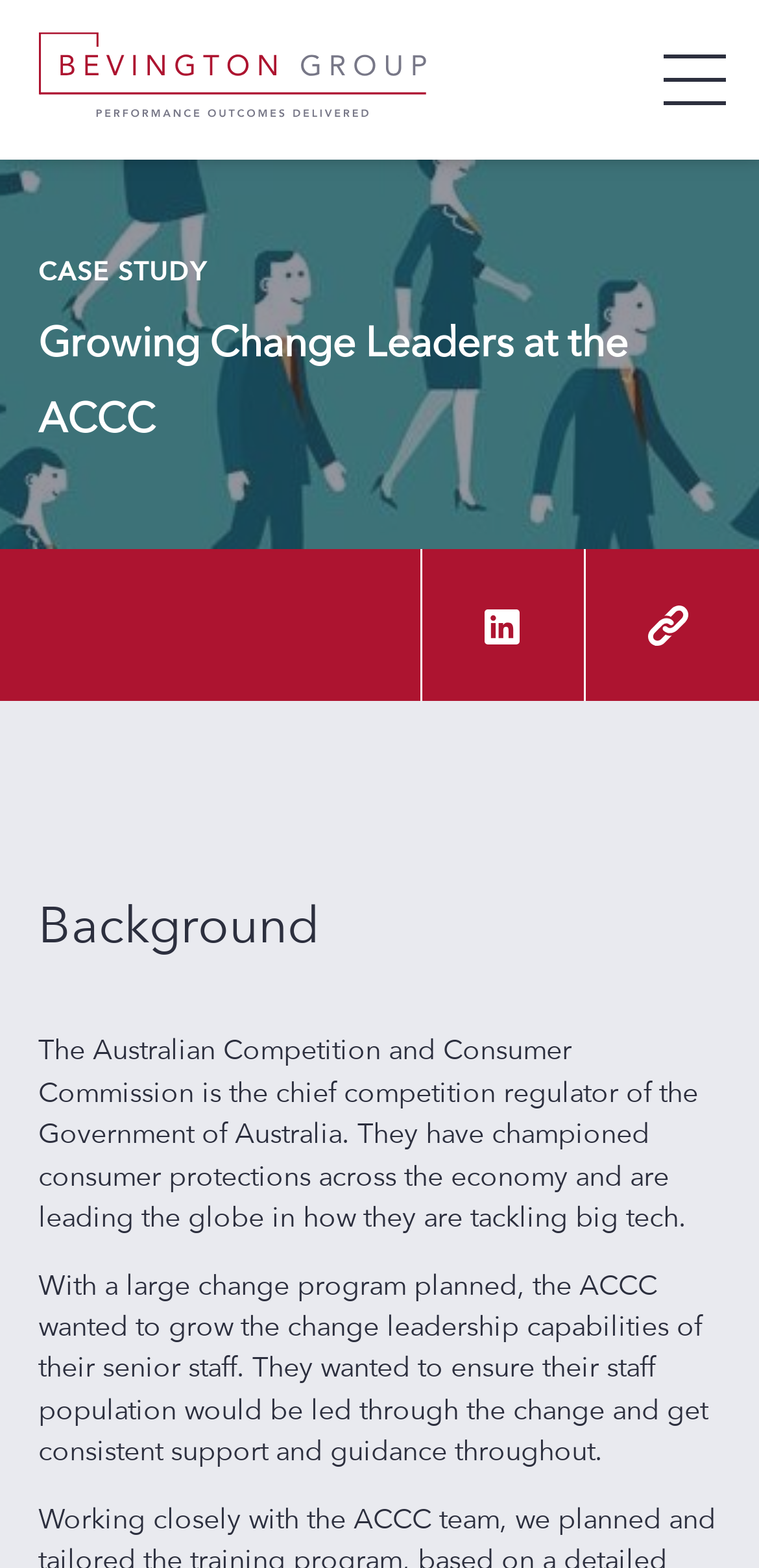Determine the bounding box coordinates for the UI element described. Format the coordinates as (top-left x, top-left y, bottom-right x, bottom-right y) and ensure all values are between 0 and 1. Element description: Who We Work With

[0.072, 0.288, 0.992, 0.339]